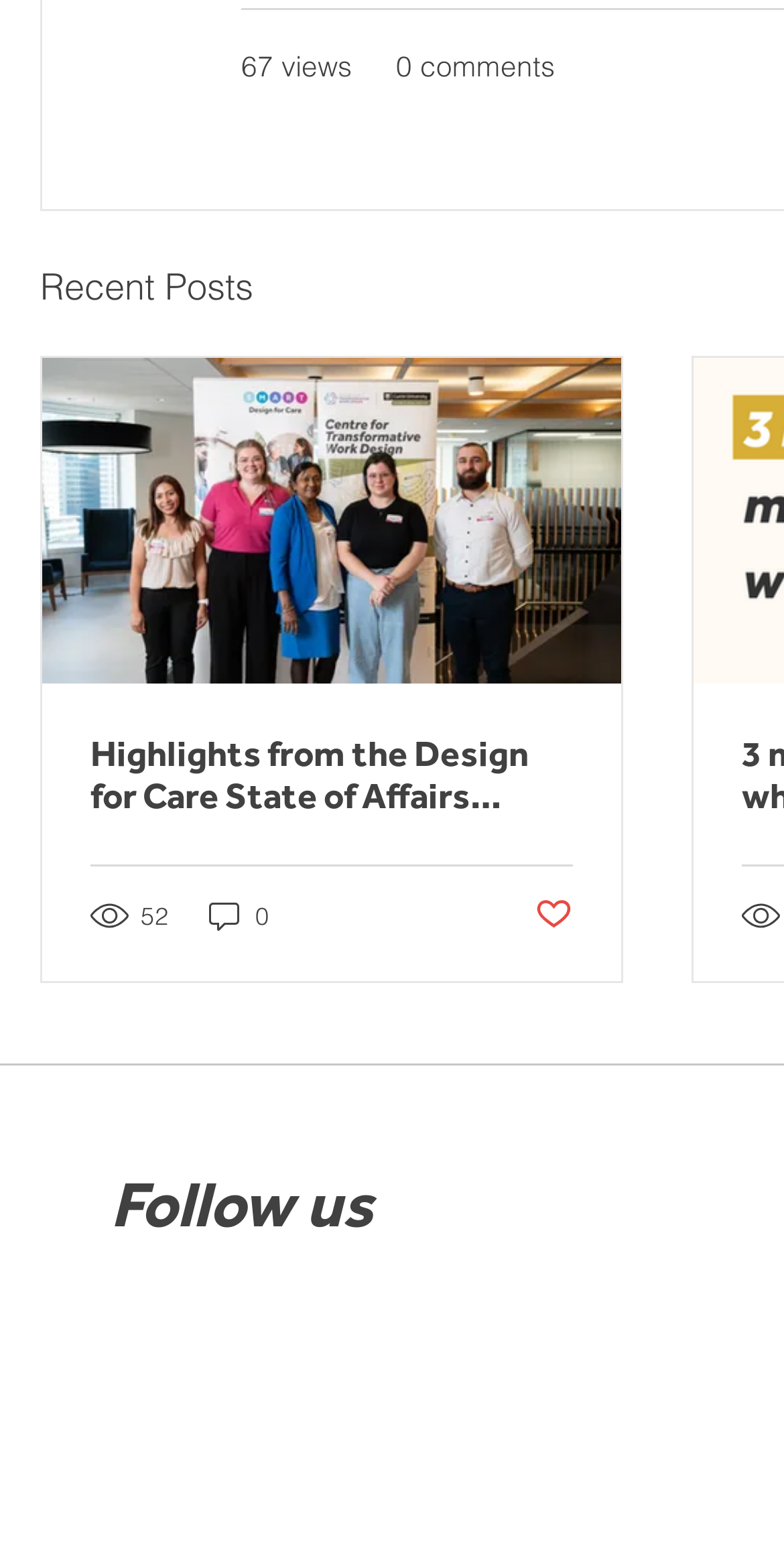What is the purpose of the button in the first article?
Give a one-word or short phrase answer based on the image.

To like the post